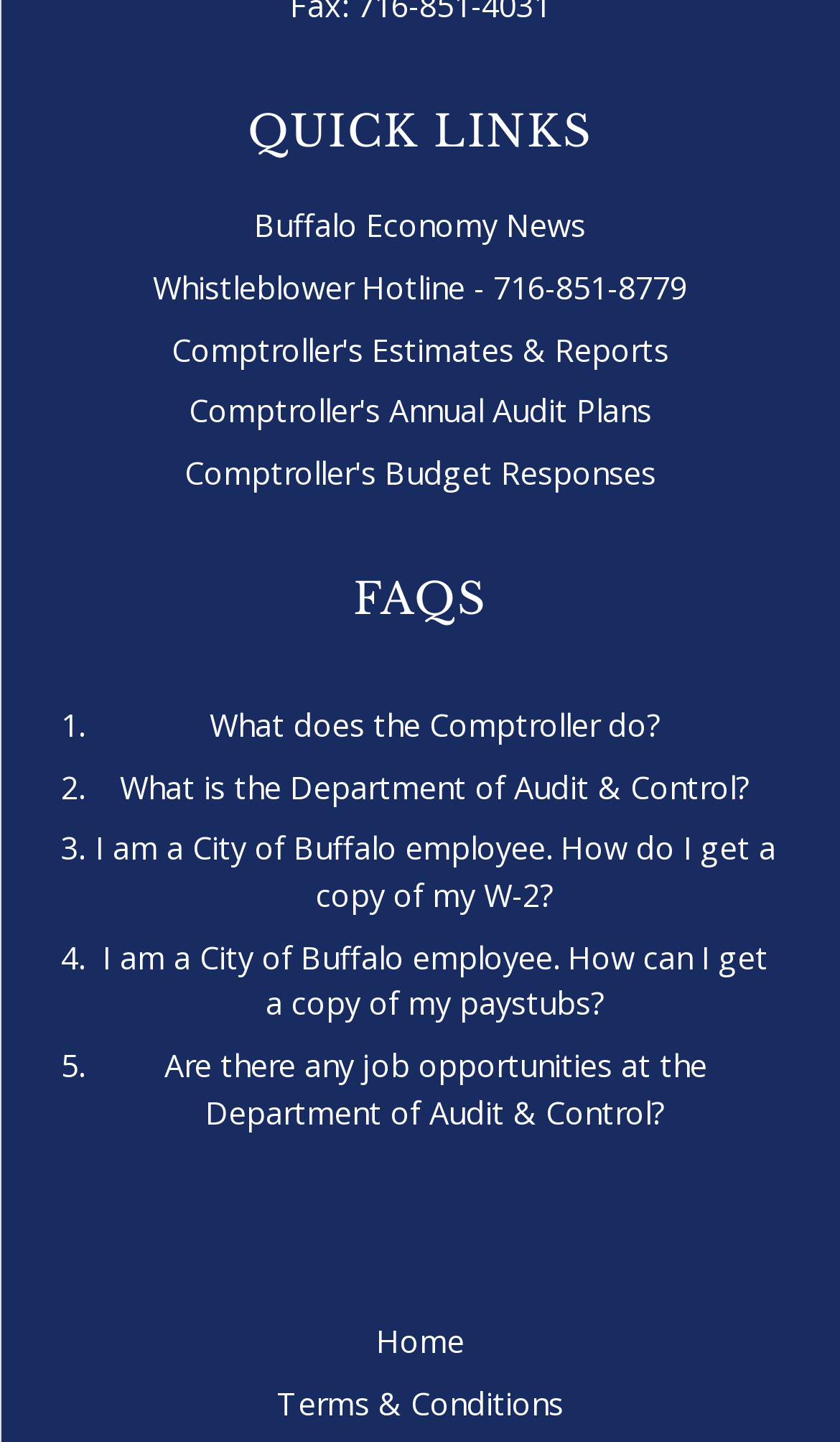What are the two main sections on this webpage?
Based on the screenshot, provide a one-word or short-phrase response.

QUICK LINKS and FAQs